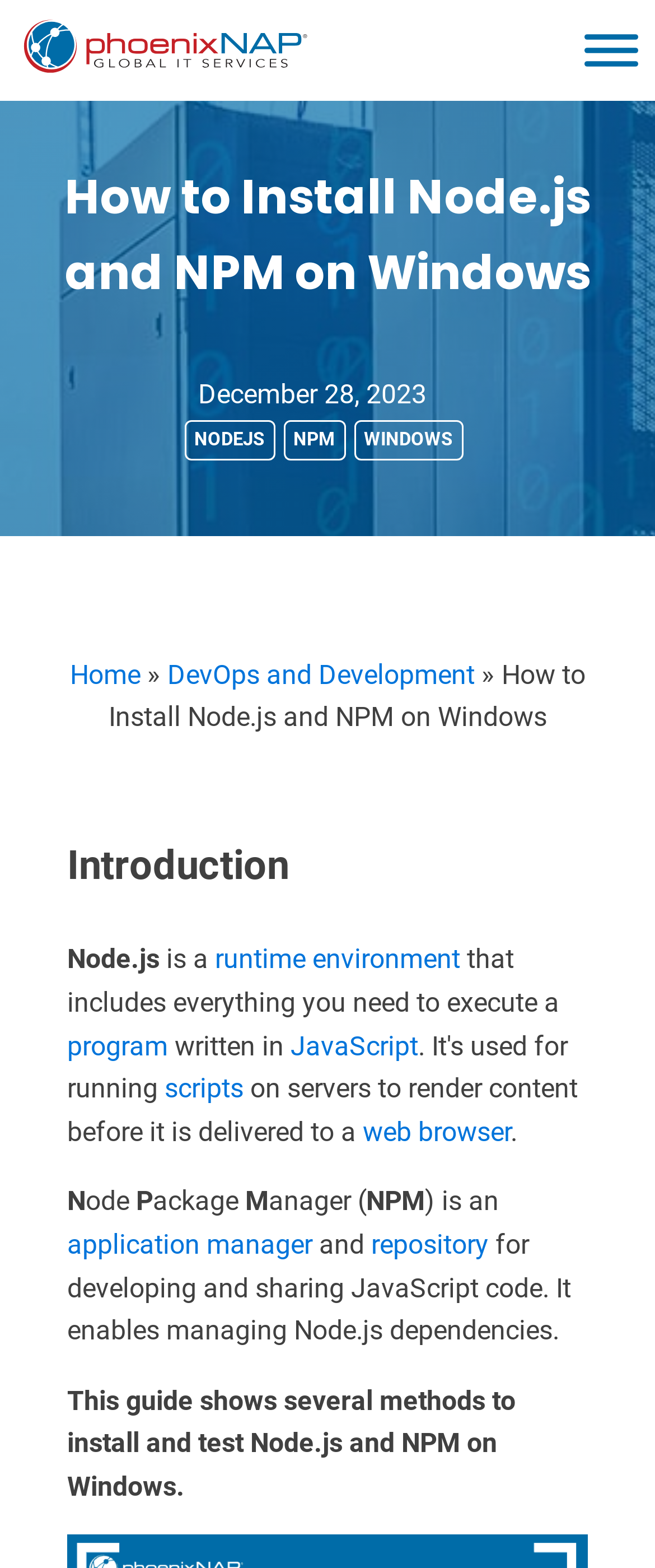Provide the bounding box coordinates of the HTML element described as: "aria-label="Toggle Menu"". The bounding box coordinates should be four float numbers between 0 and 1, i.e., [left, top, right, bottom].

[0.892, 0.022, 0.974, 0.042]